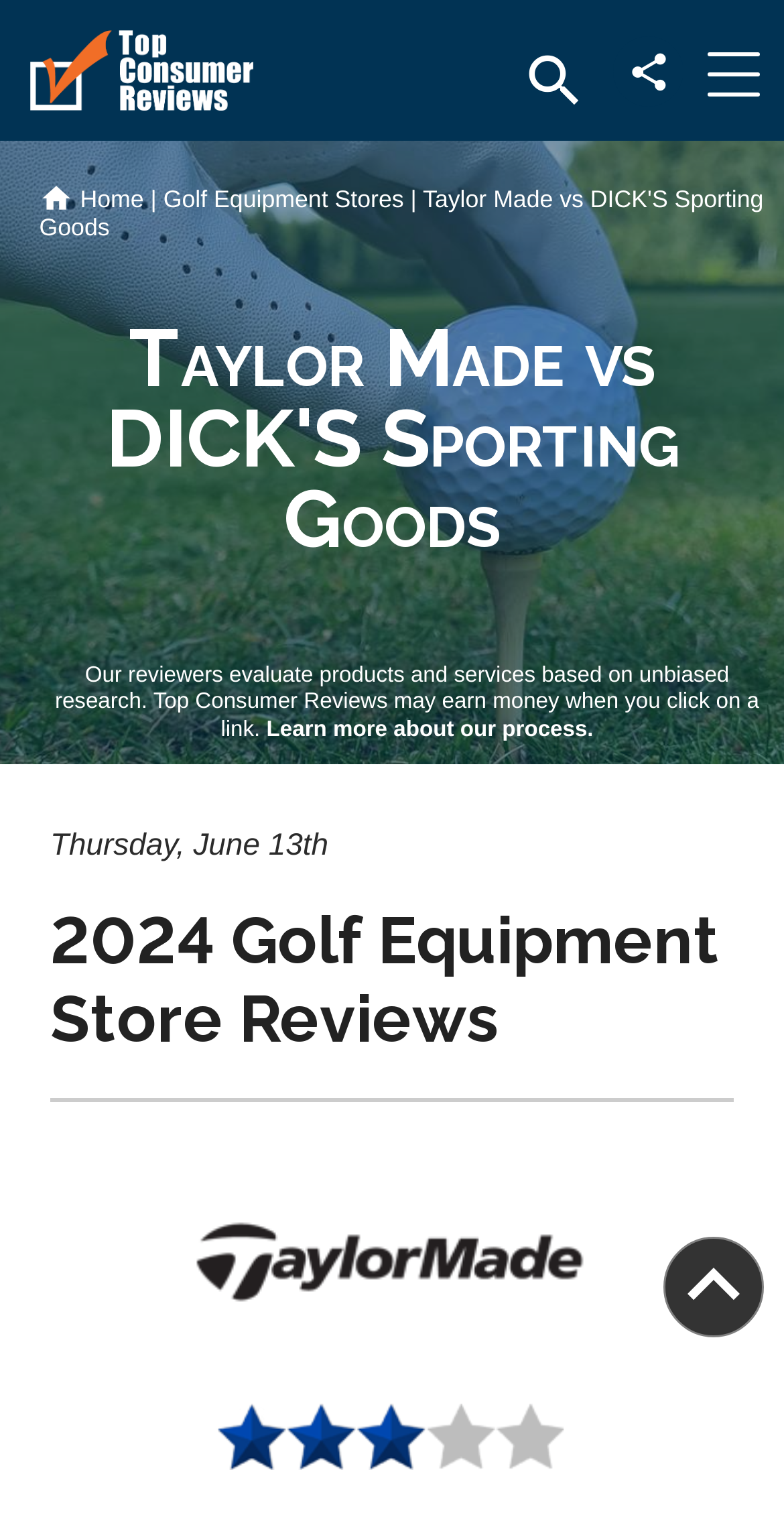Locate the bounding box coordinates of the area where you should click to accomplish the instruction: "Go to the Home page".

[0.05, 0.122, 0.183, 0.14]